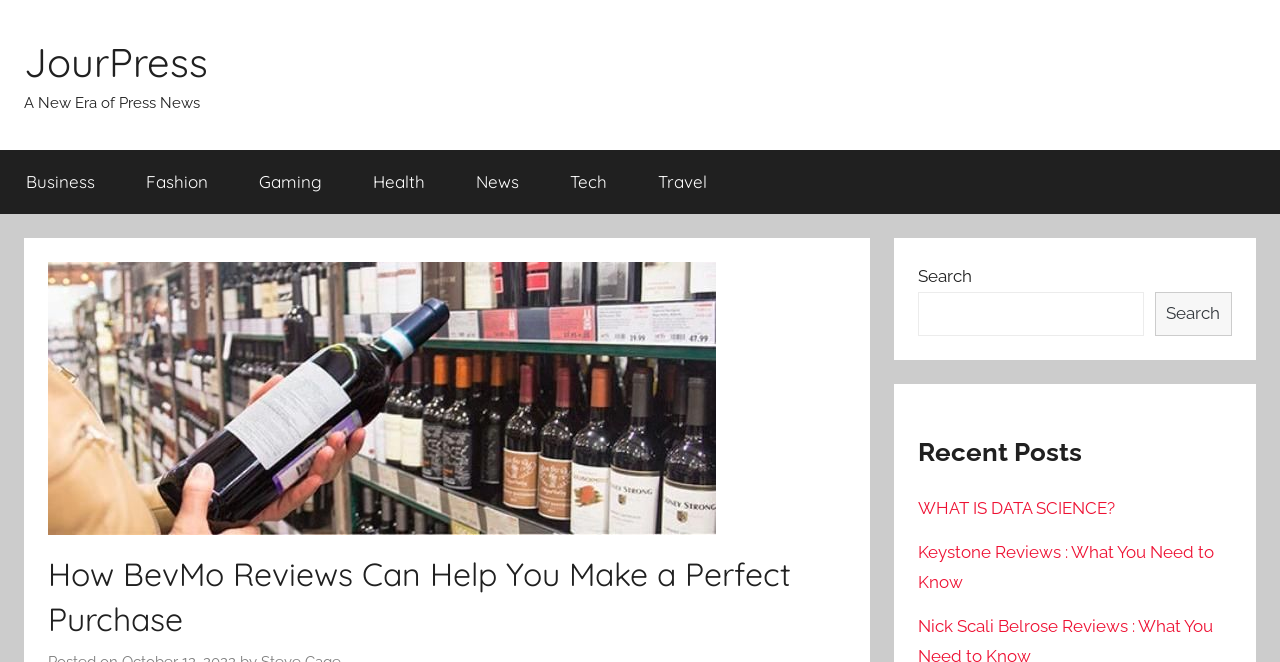Identify the bounding box coordinates of the element that should be clicked to fulfill this task: "search for something". The coordinates should be provided as four float numbers between 0 and 1, i.e., [left, top, right, bottom].

[0.717, 0.441, 0.894, 0.508]